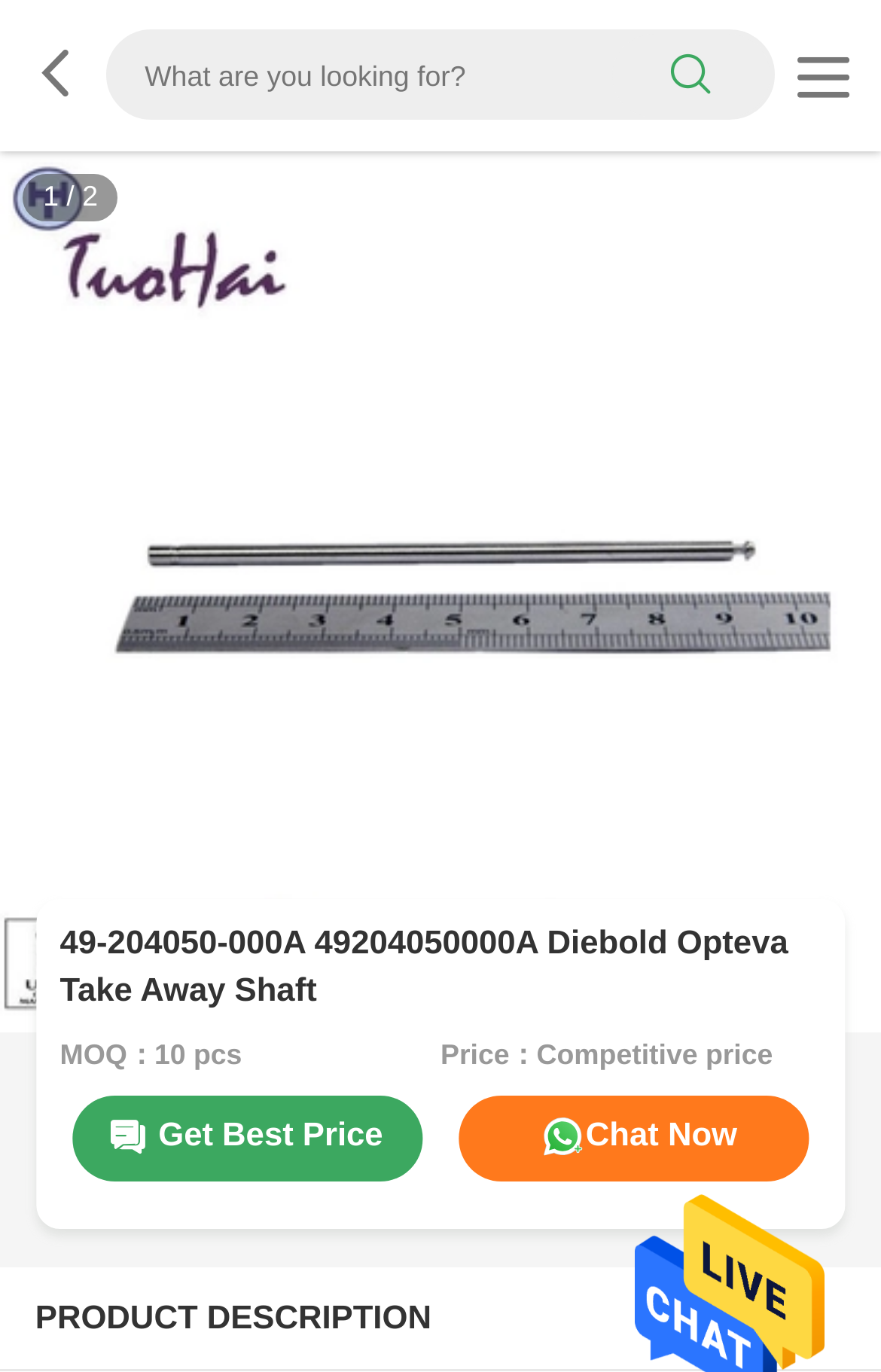Provide a one-word or short-phrase answer to the question:
What is the price of the product?

Competitive price